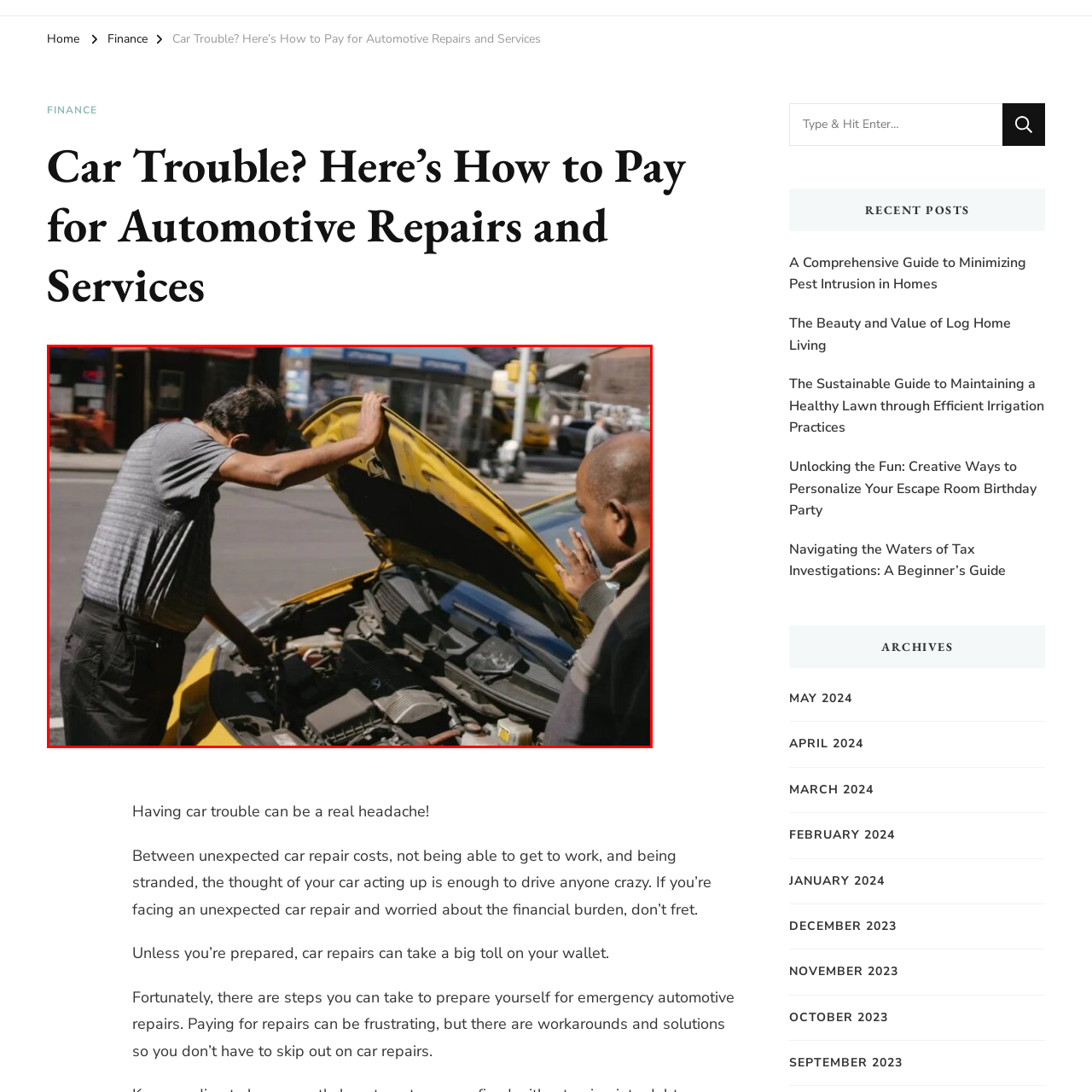How many people are in the scene?  
Please examine the image enclosed within the red bounding box and provide a thorough answer based on what you observe in the image.

The image captures a moment where two individuals are engaged in a conversation, one leaning over the open hood of the taxi cab and the other standing nearby, gesturing as if offering advice or discussing the situation.